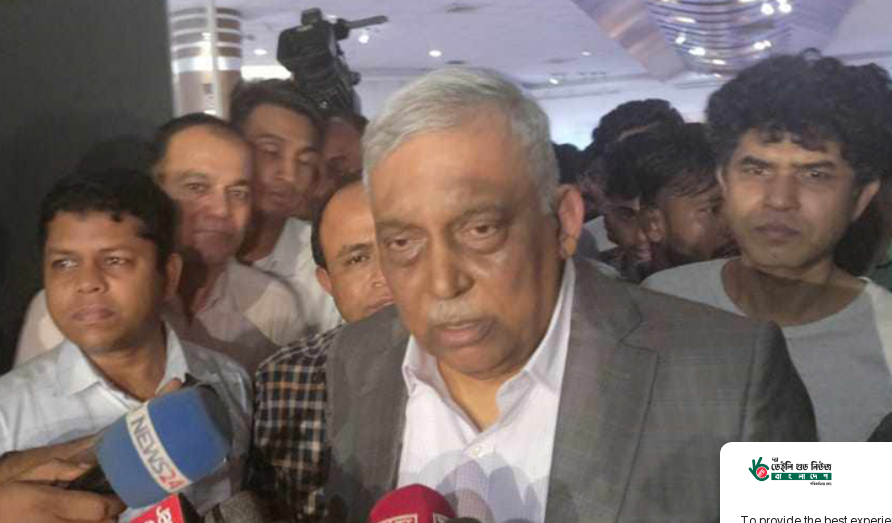Elaborate on the contents of the image in a comprehensive manner.

The image captures a significant moment, featuring a public figure speaking to reporters amidst a crowd. The focal point is a man with gray hair, dressed in a light-colored shirt and a checked blazer, who appears to be responding to questions from journalists. He is surrounded by several individuals, showcasing the intensity of the media presence as they aim to capture his remarks. Some journalists can be seen holding microphones with media logos, indicating widespread interest in the topics being discussed, likely related to current events or governmental policies. The setting appears to be a formal venue, adding to the seriousness of the occasion. In the background, a subtle gathering of people adds to the atmosphere, hinting at the significance of the news being reported.